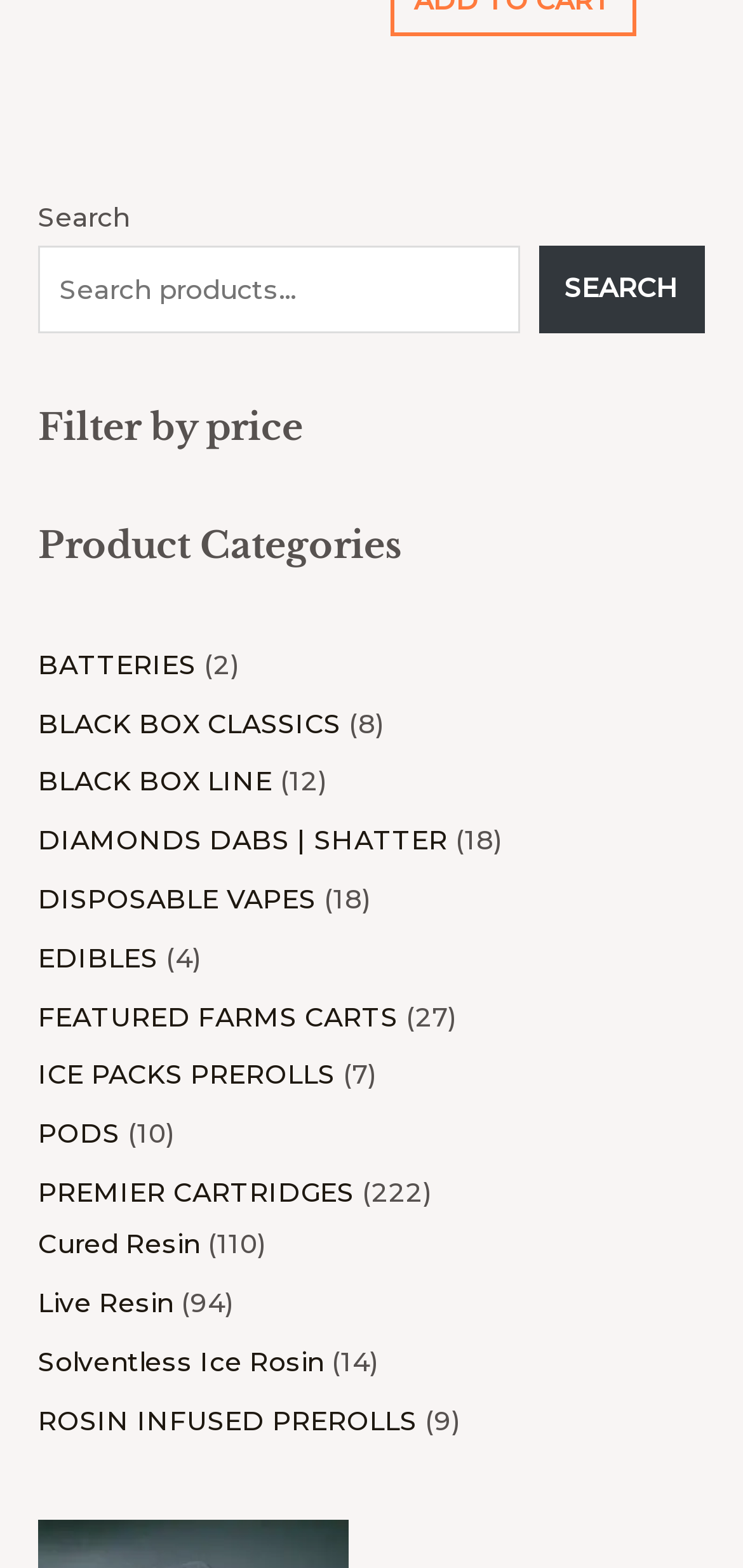Find the bounding box coordinates of the UI element according to this description: "BATTERIES".

[0.051, 0.414, 0.264, 0.433]